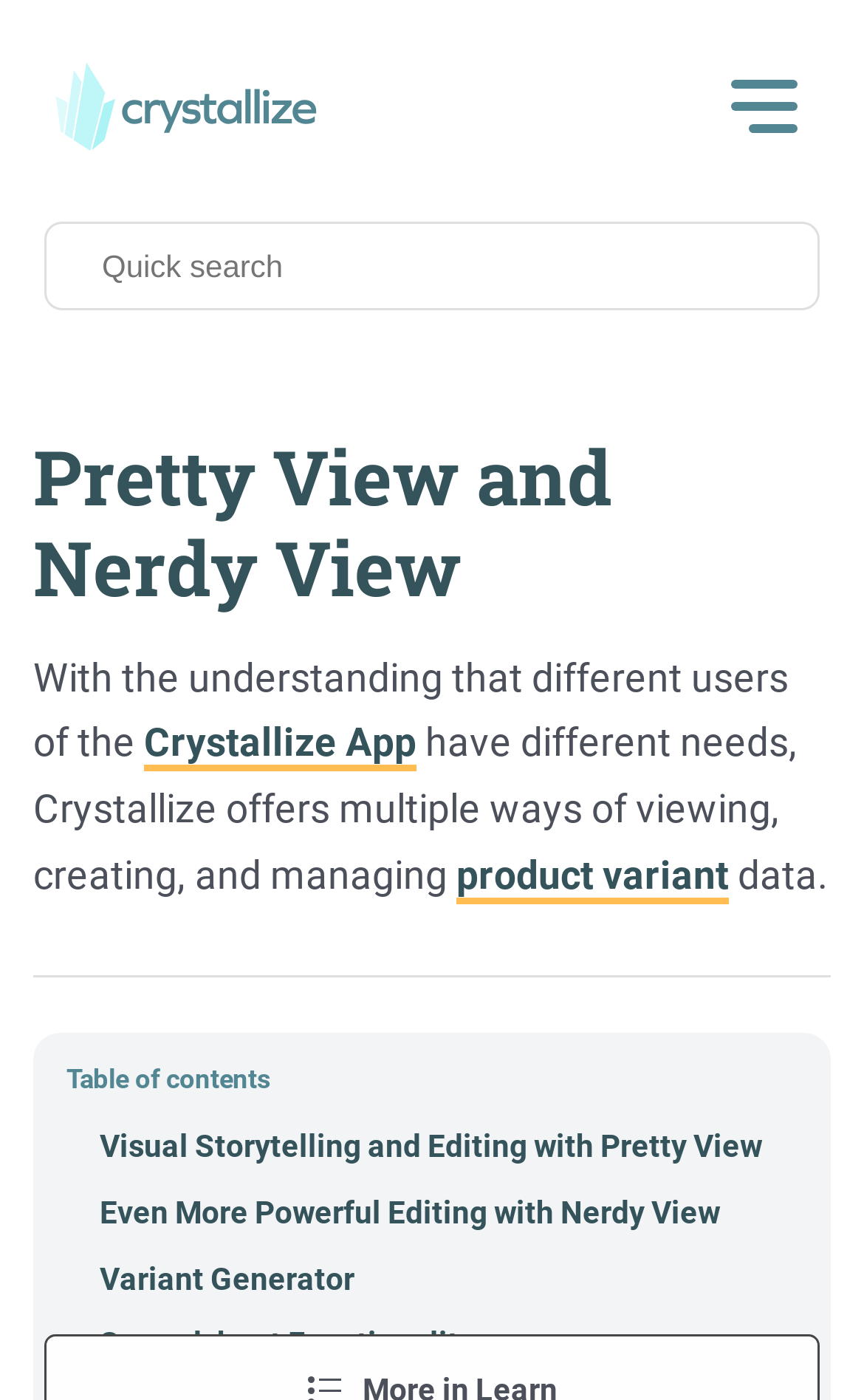Locate the bounding box coordinates of the element that needs to be clicked to carry out the instruction: "Learn more about product variant". The coordinates should be given as four float numbers ranging from 0 to 1, i.e., [left, top, right, bottom].

[0.528, 0.609, 0.844, 0.641]